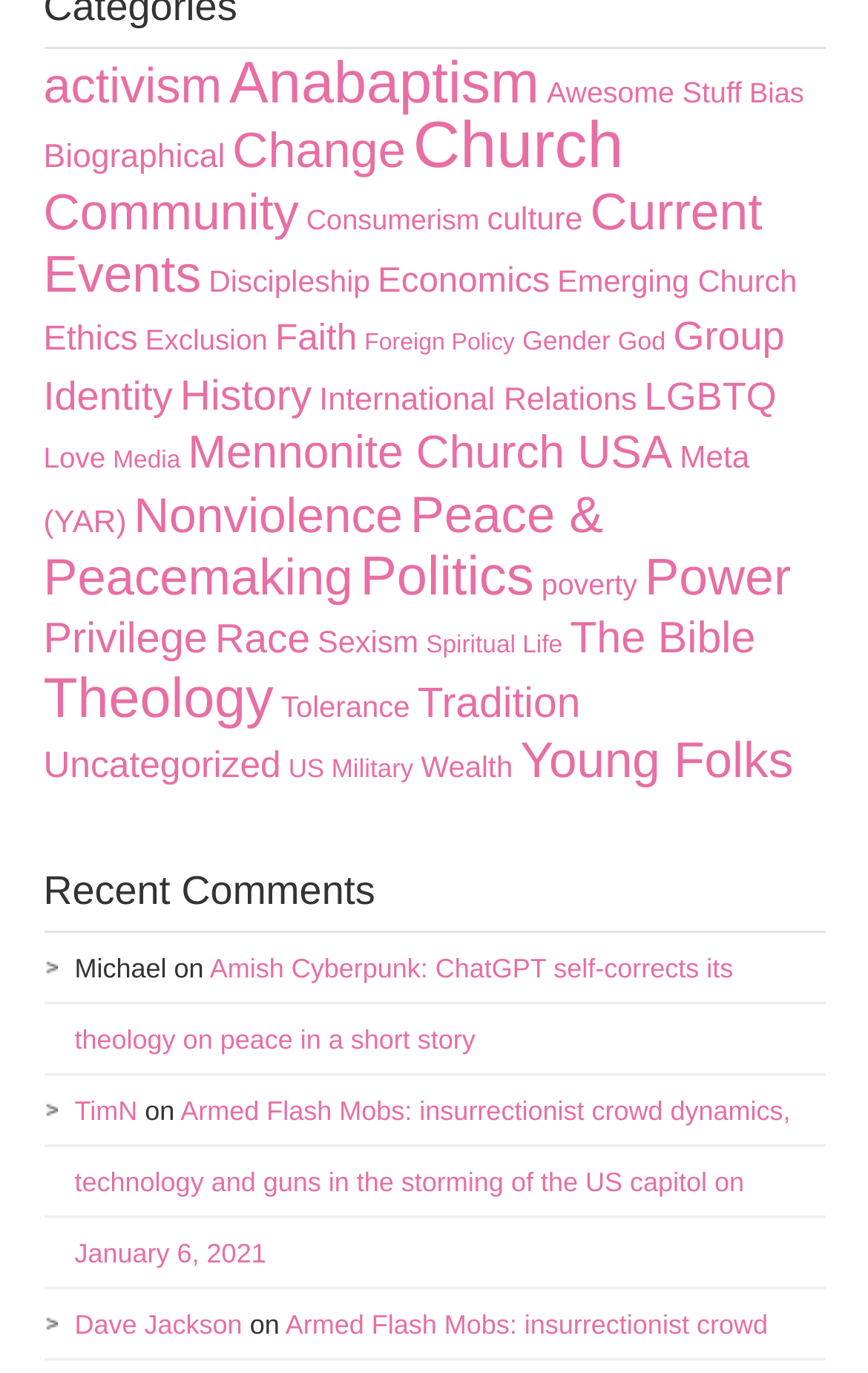How many categories are there on the webpage?
Answer with a single word or short phrase according to what you see in the image.

43